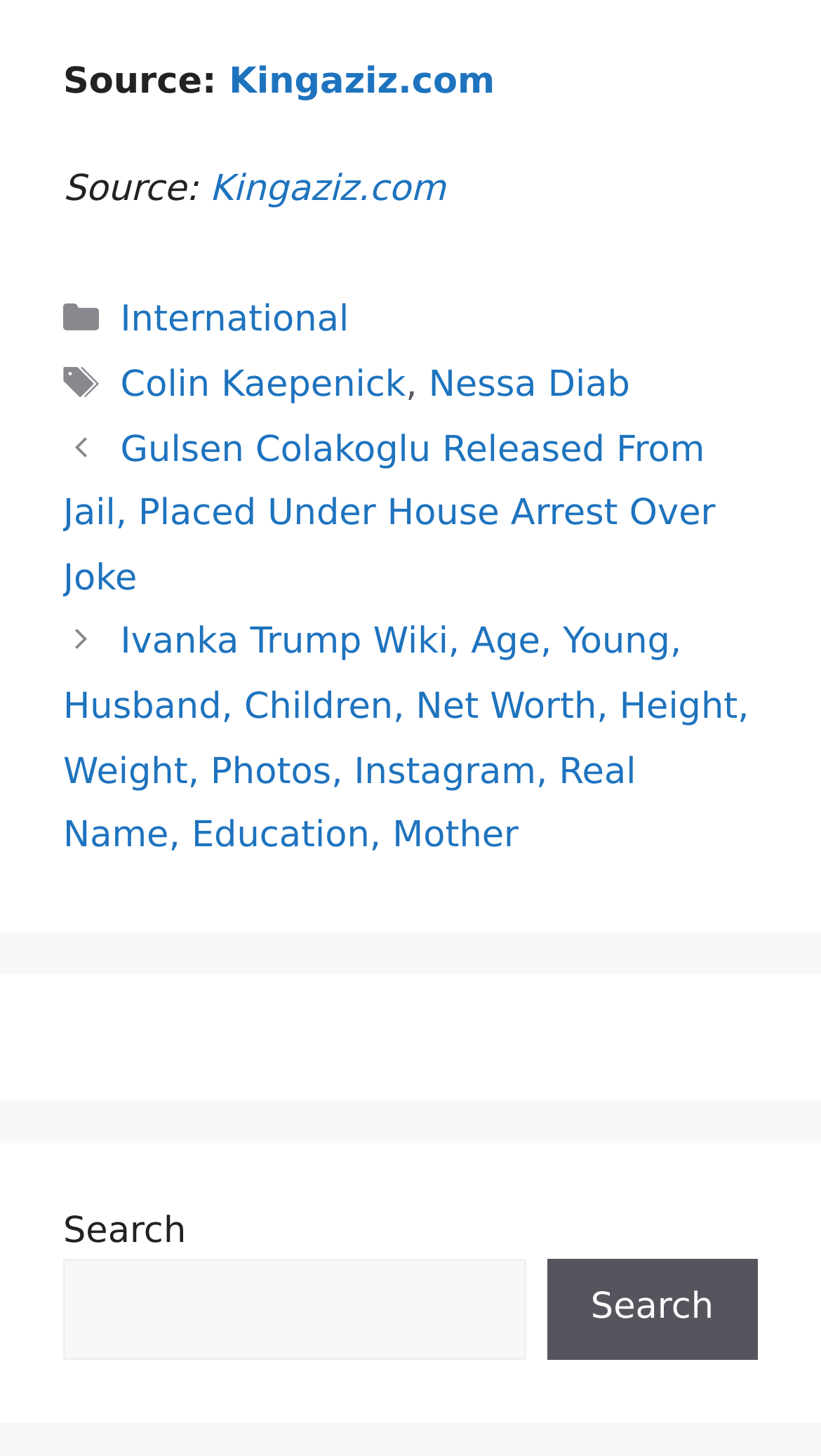How many categories are listed?
Provide a concise answer using a single word or phrase based on the image.

1